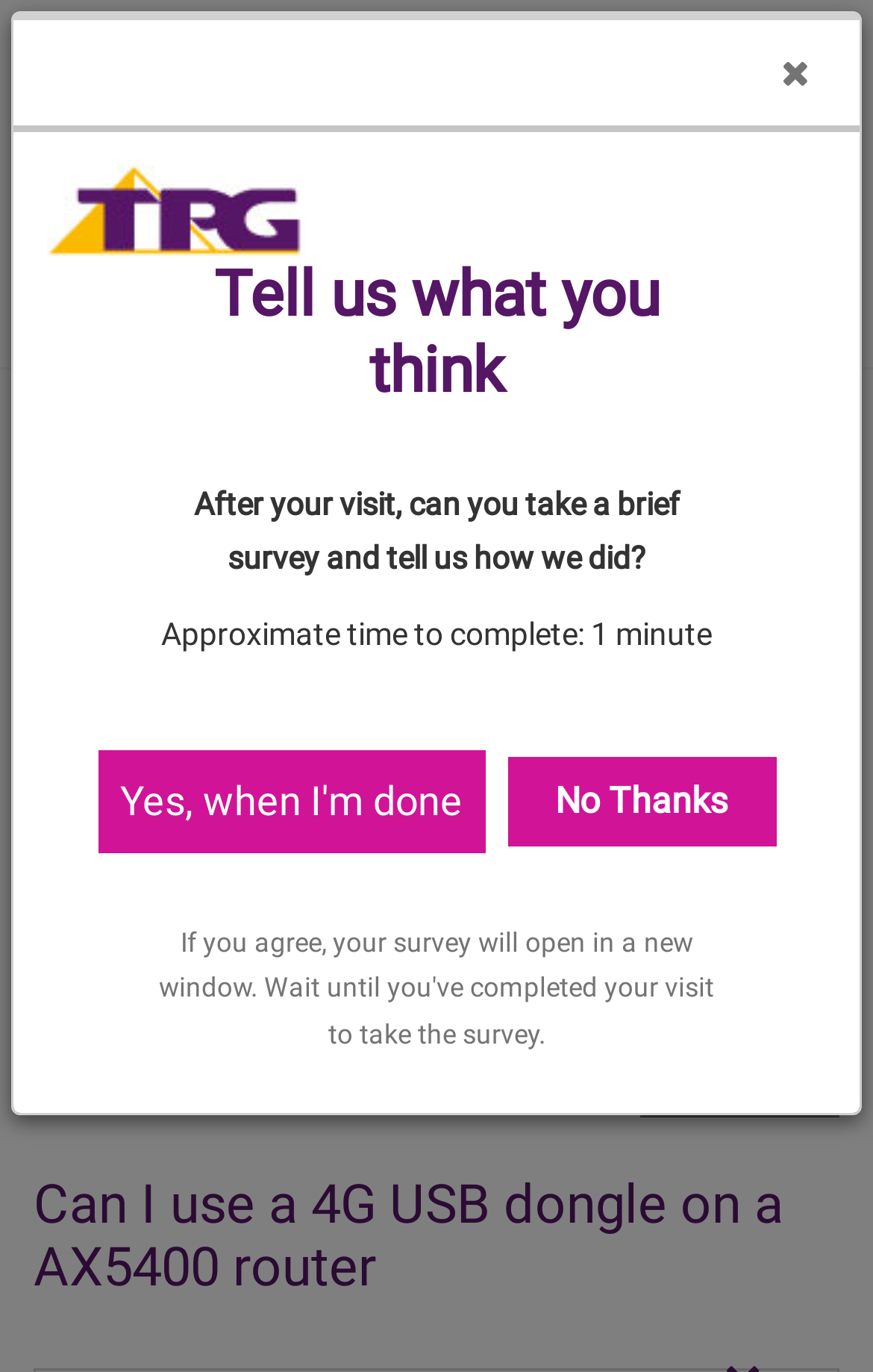Find the bounding box coordinates for the HTML element described as: "Sign In". The coordinates should consist of four float values between 0 and 1, i.e., [left, top, right, bottom].

[0.756, 0.502, 0.936, 0.546]